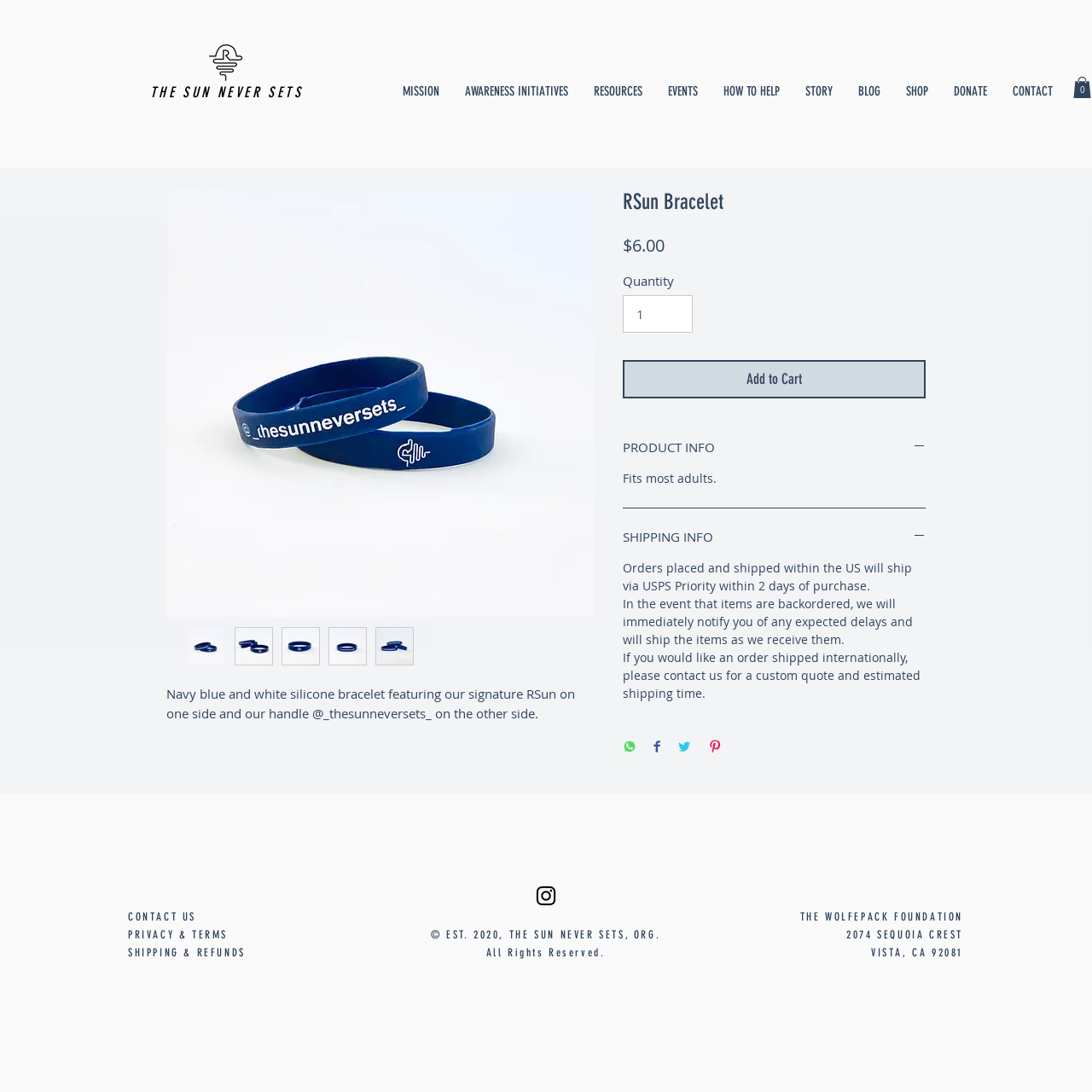What is the organization behind the website?
Answer the question with a single word or phrase derived from the image.

THE SUN NEVER SETS, ORG.